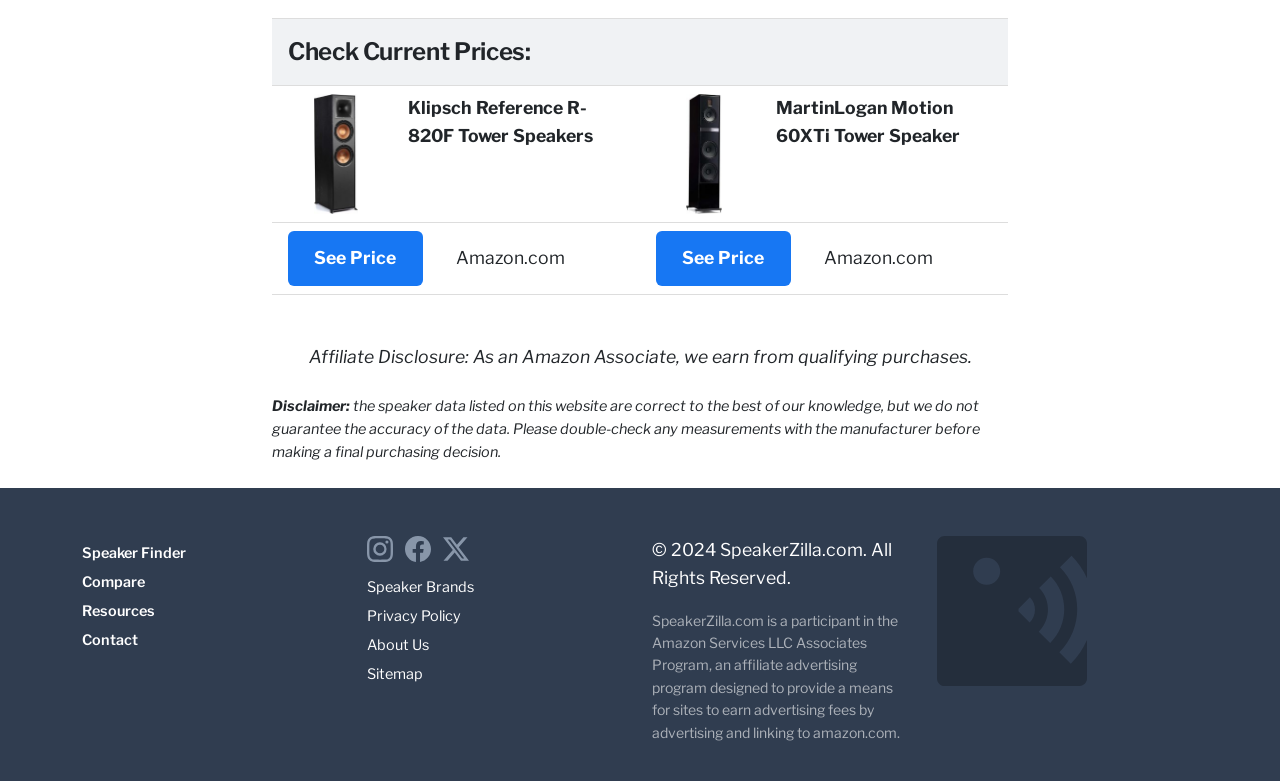Use a single word or phrase to answer the following:
What social media platforms is SpeakerZilla on?

Instagram, Facebook, X